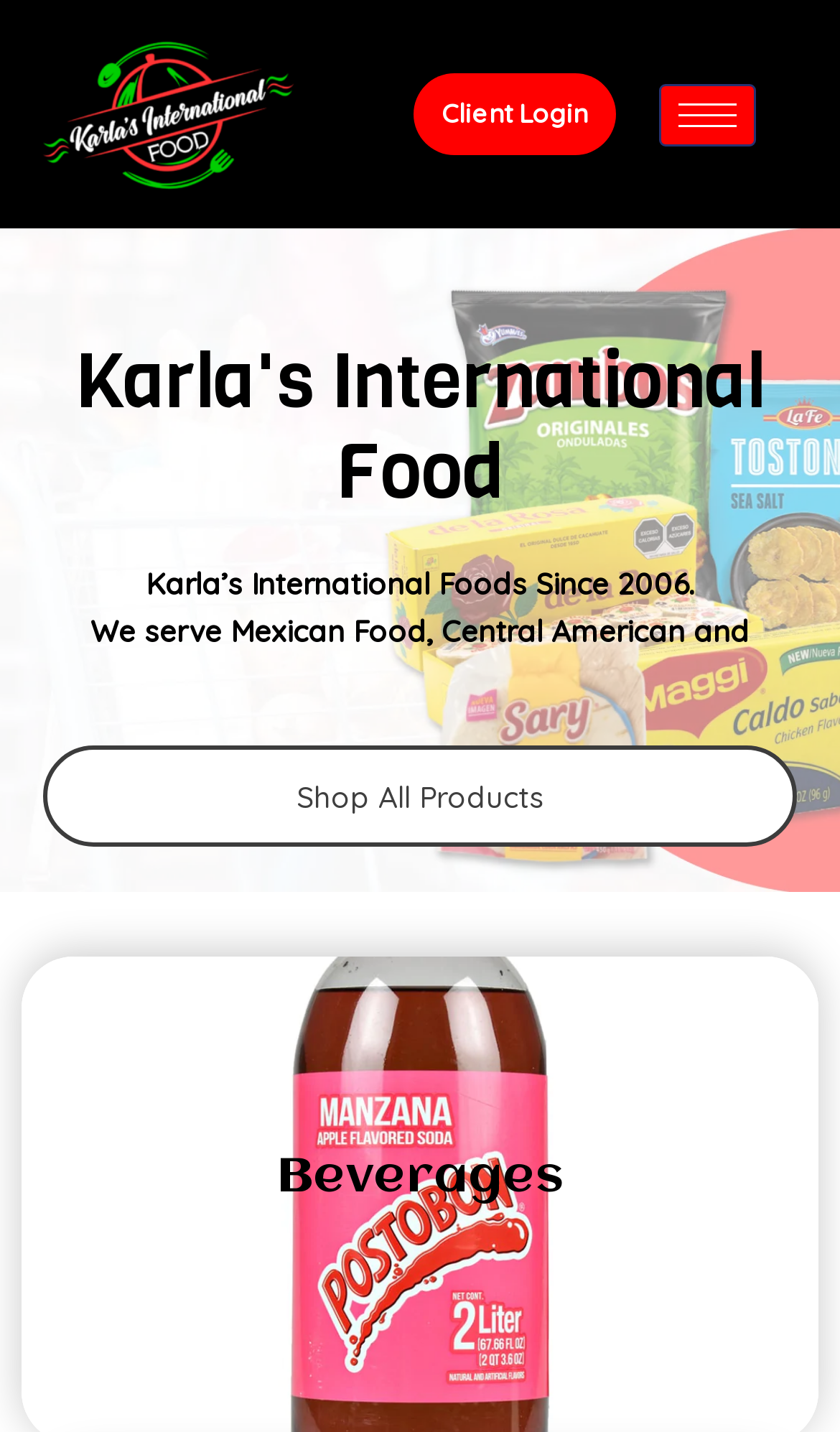Given the webpage screenshot, identify the bounding box of the UI element that matches this description: "Client Login".

[0.492, 0.051, 0.733, 0.108]